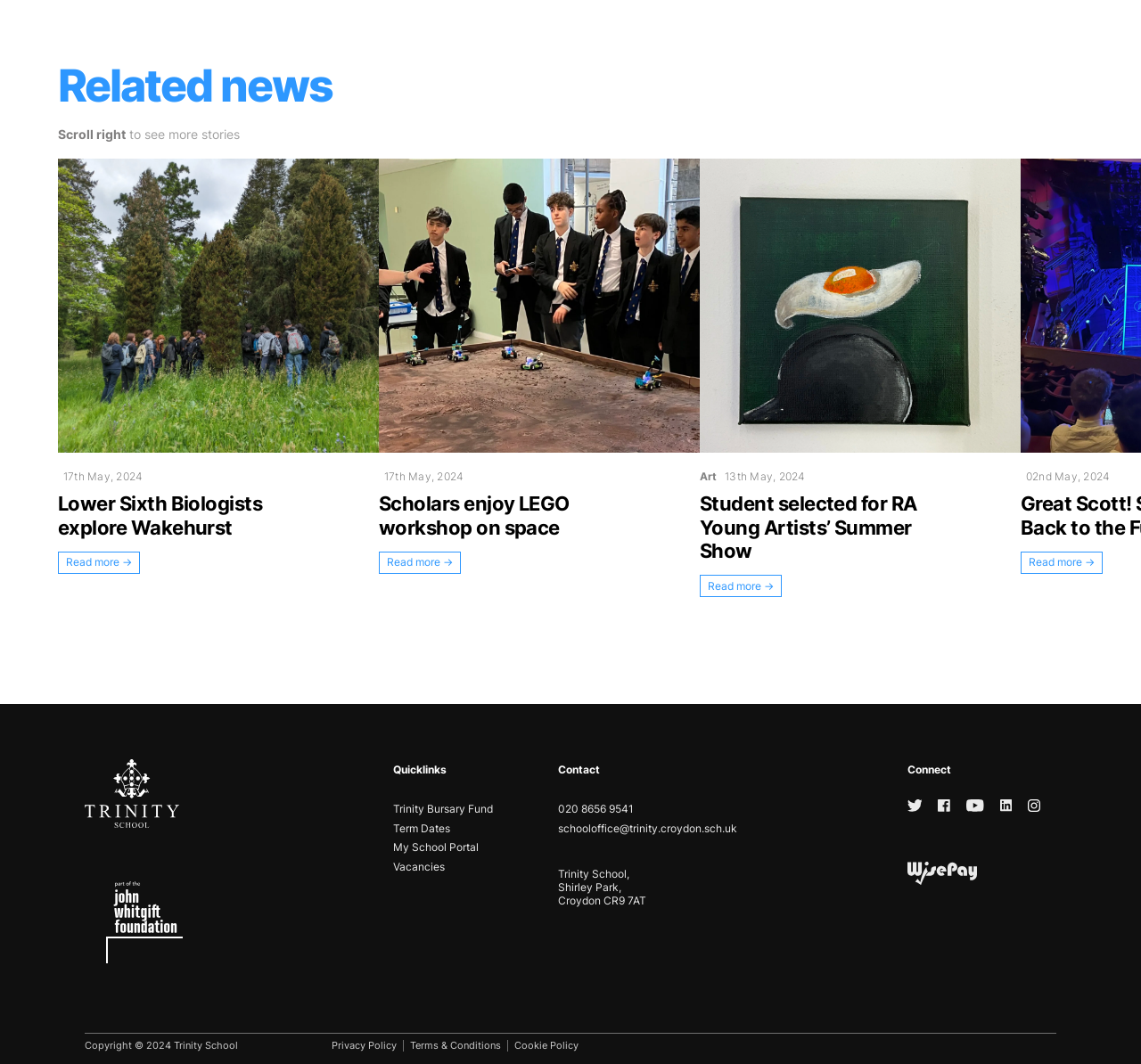Determine the bounding box coordinates of the element's region needed to click to follow the instruction: "Read more about Lower Sixth Biologists exploring Wakehurst". Provide these coordinates as four float numbers between 0 and 1, formatted as [left, top, right, bottom].

[0.051, 0.149, 0.332, 0.539]